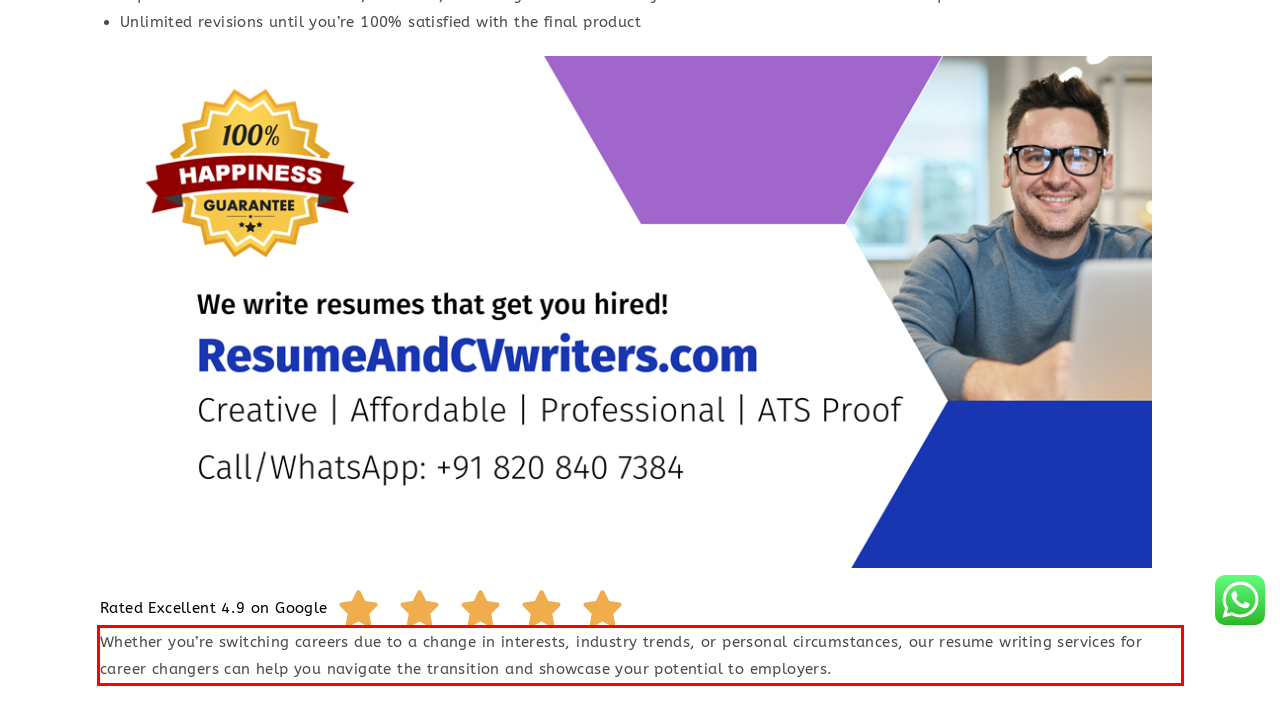Analyze the screenshot of a webpage where a red rectangle is bounding a UI element. Extract and generate the text content within this red bounding box.

Whether you’re switching careers due to a change in interests, industry trends, or personal circumstances, our resume writing services for career changers can help you navigate the transition and showcase your potential to employers.